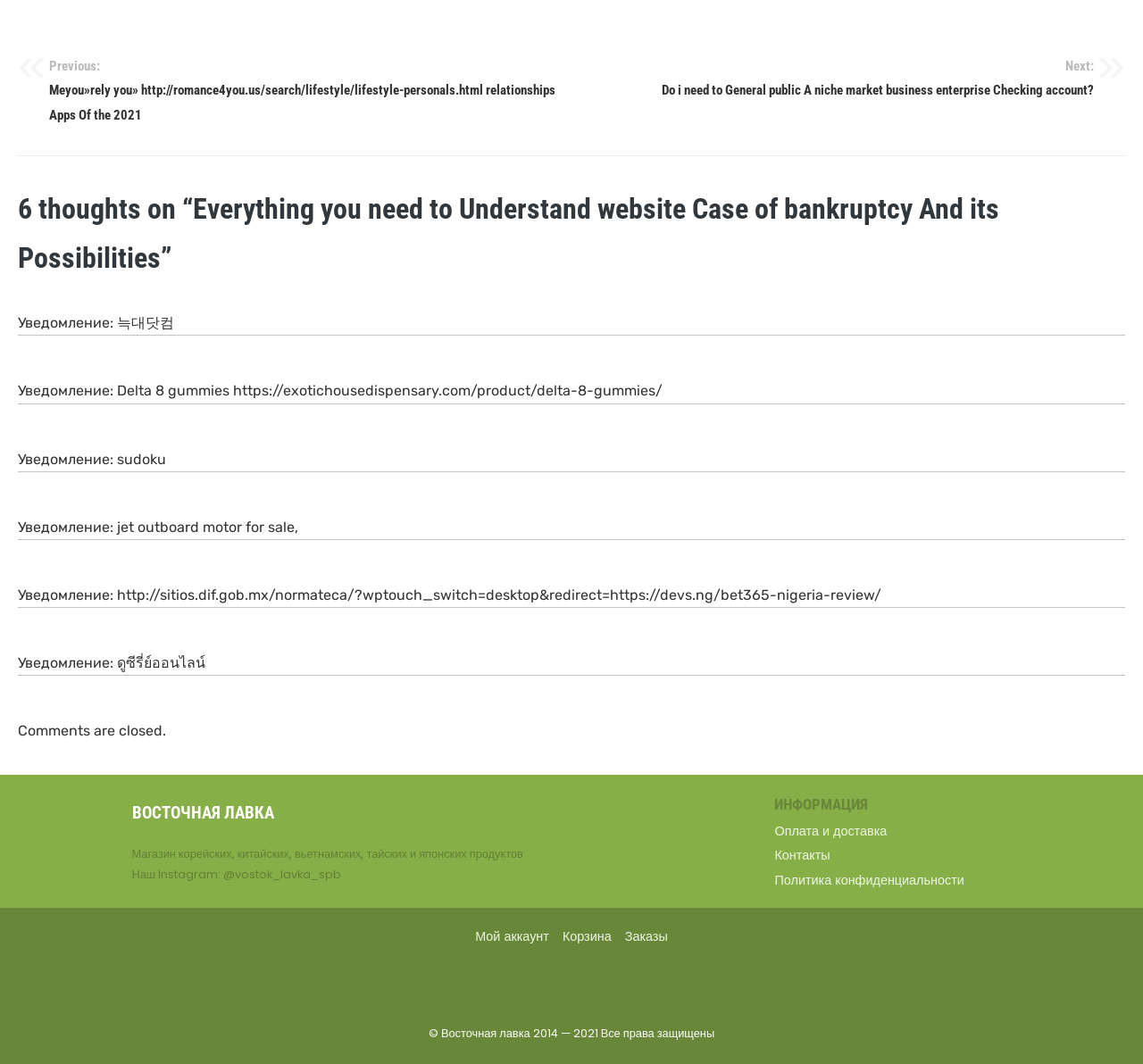Using the provided element description: "Delta 8 gummies https://exotichousedispensary.com/product/delta-8-gummies/", identify the bounding box coordinates. The coordinates should be four floats between 0 and 1 in the order [left, top, right, bottom].

[0.102, 0.177, 0.58, 0.193]